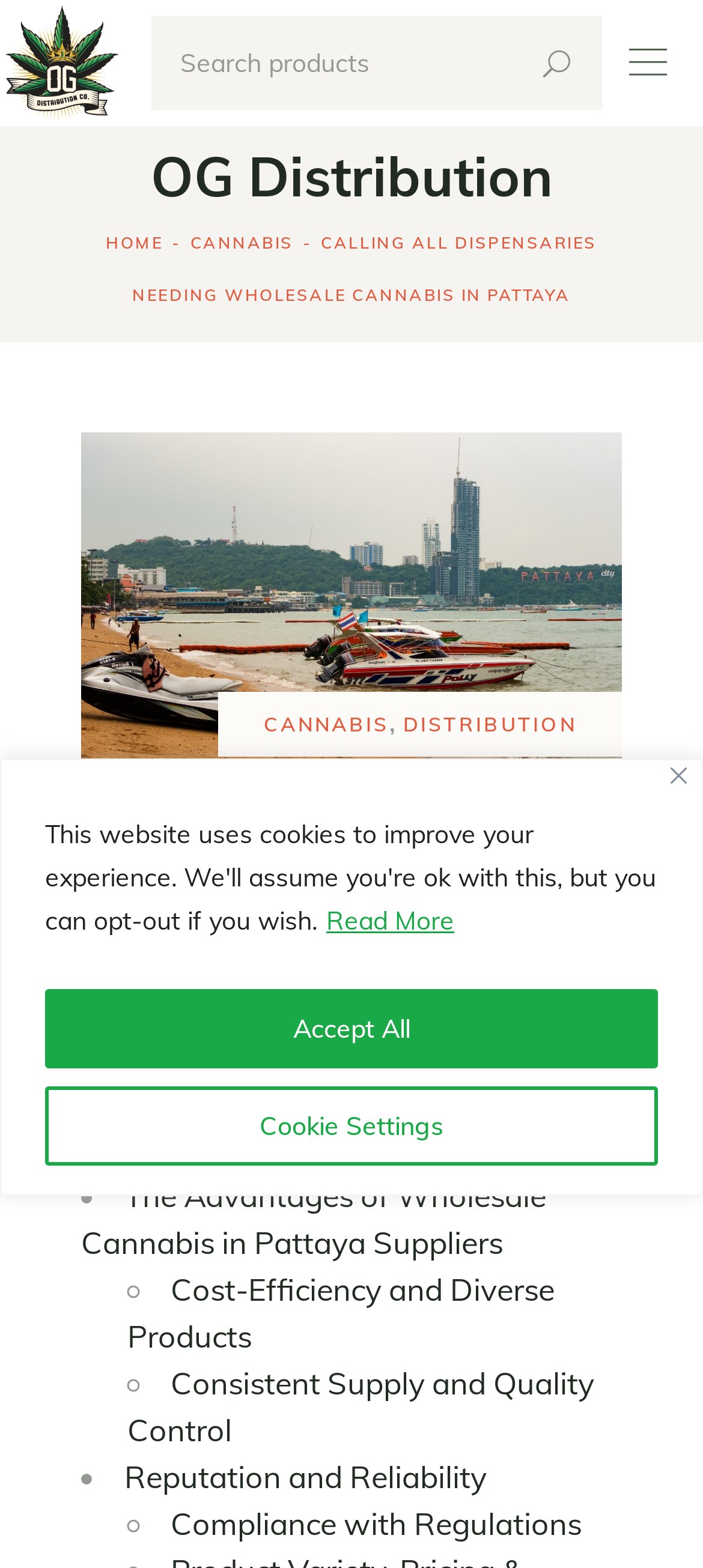Please pinpoint the bounding box coordinates for the region I should click to adhere to this instruction: "Go to the home page".

[0.151, 0.149, 0.232, 0.161]